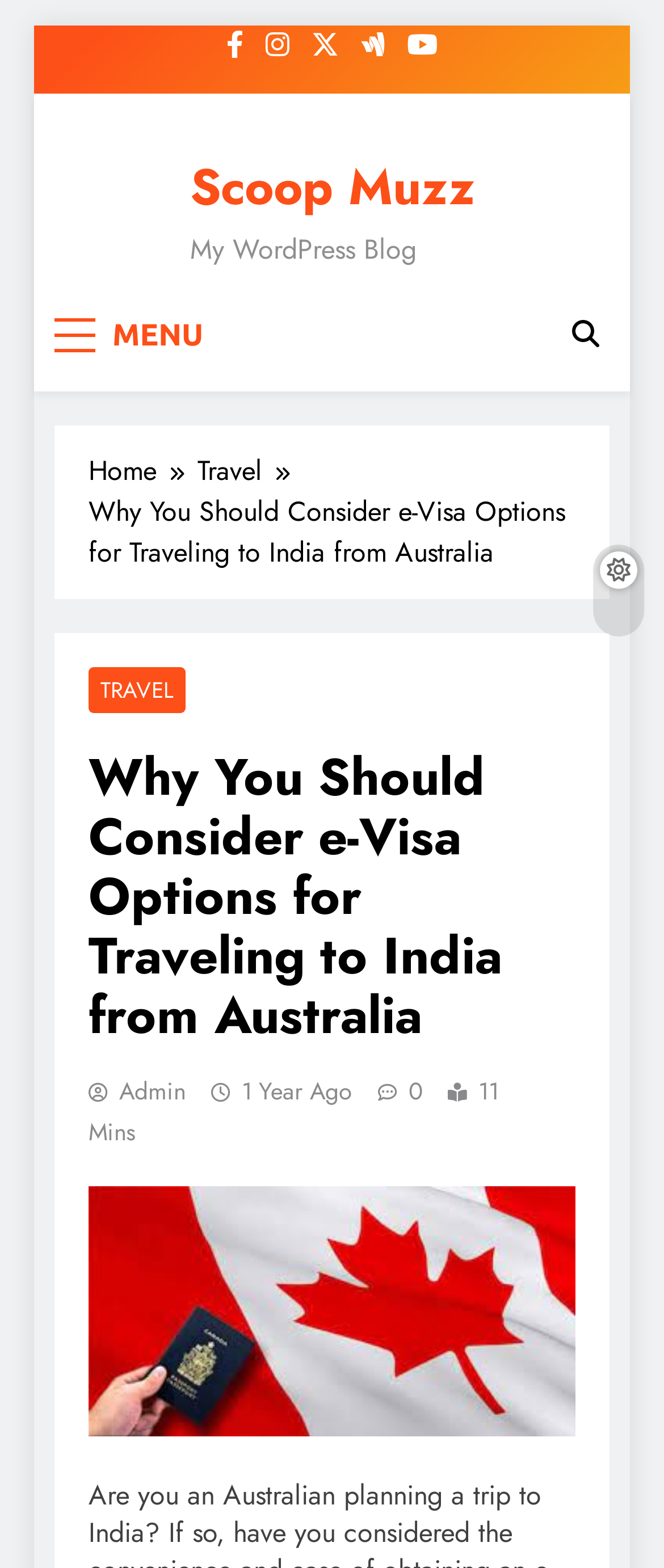Find and generate the main title of the webpage.

Why You Should Consider e-Visa Options for Traveling to India from Australia